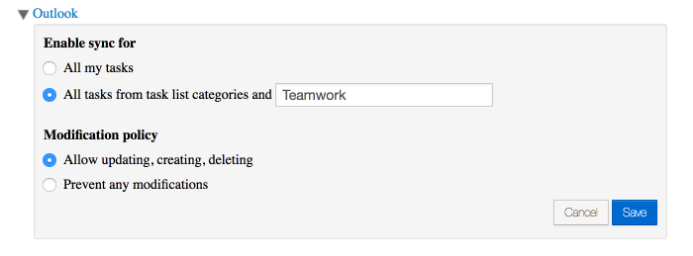What is the purpose of the blue button at the bottom right?
Provide a detailed answer to the question using information from the image.

The question asks about the purpose of the blue button at the bottom right of the settings panel. By analyzing the panel, we can see that the blue button is labeled 'Save', which suggests that its purpose is to confirm and save any changes made to the synchronization settings.